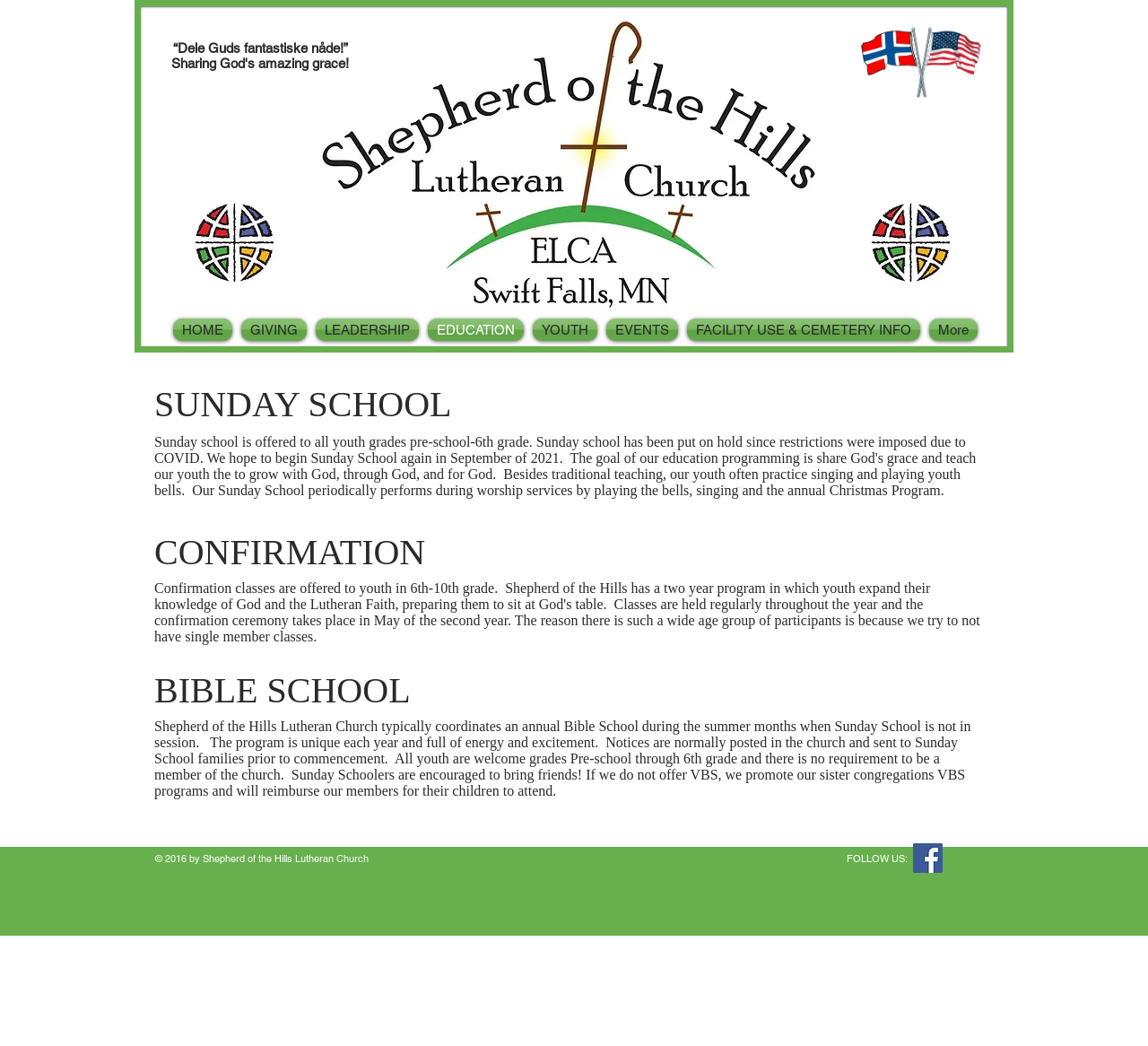Please locate the bounding box coordinates of the element that needs to be clicked to achieve the following instruction: "Click the Facebook Social Icon". The coordinates should be four float numbers between 0 and 1, i.e., [left, top, right, bottom].

[0.795, 0.806, 0.821, 0.834]